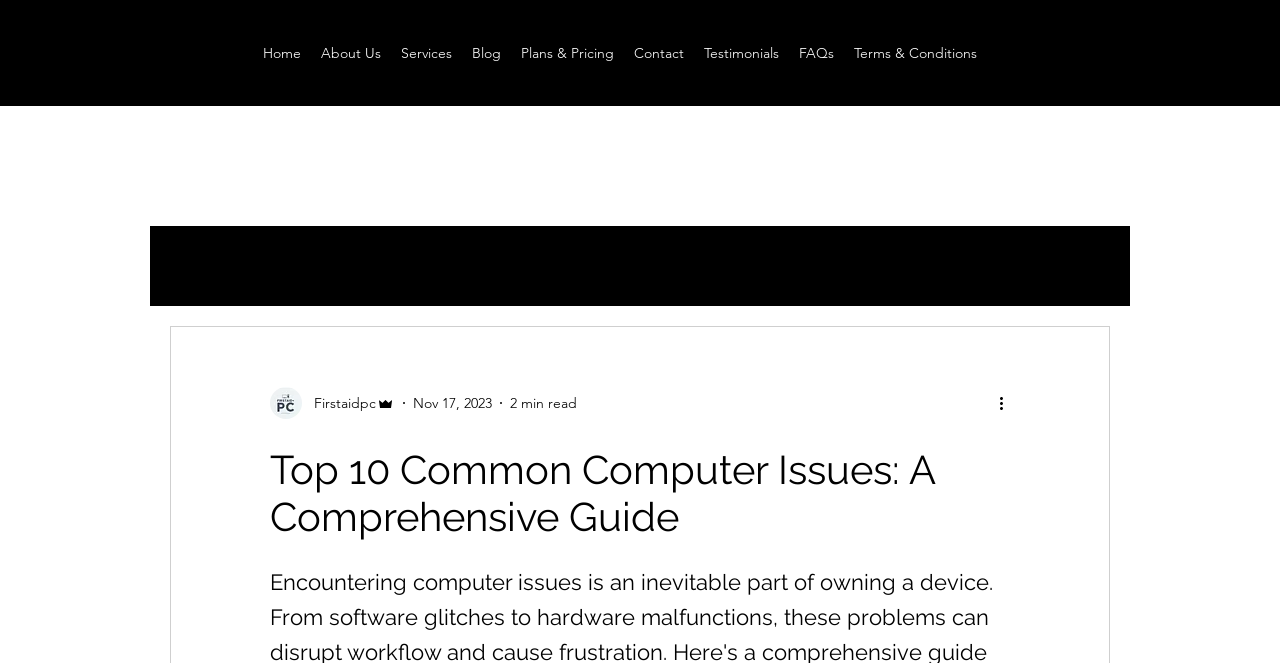Please identify the coordinates of the bounding box that should be clicked to fulfill this instruction: "read more about the article".

[0.778, 0.59, 0.797, 0.626]